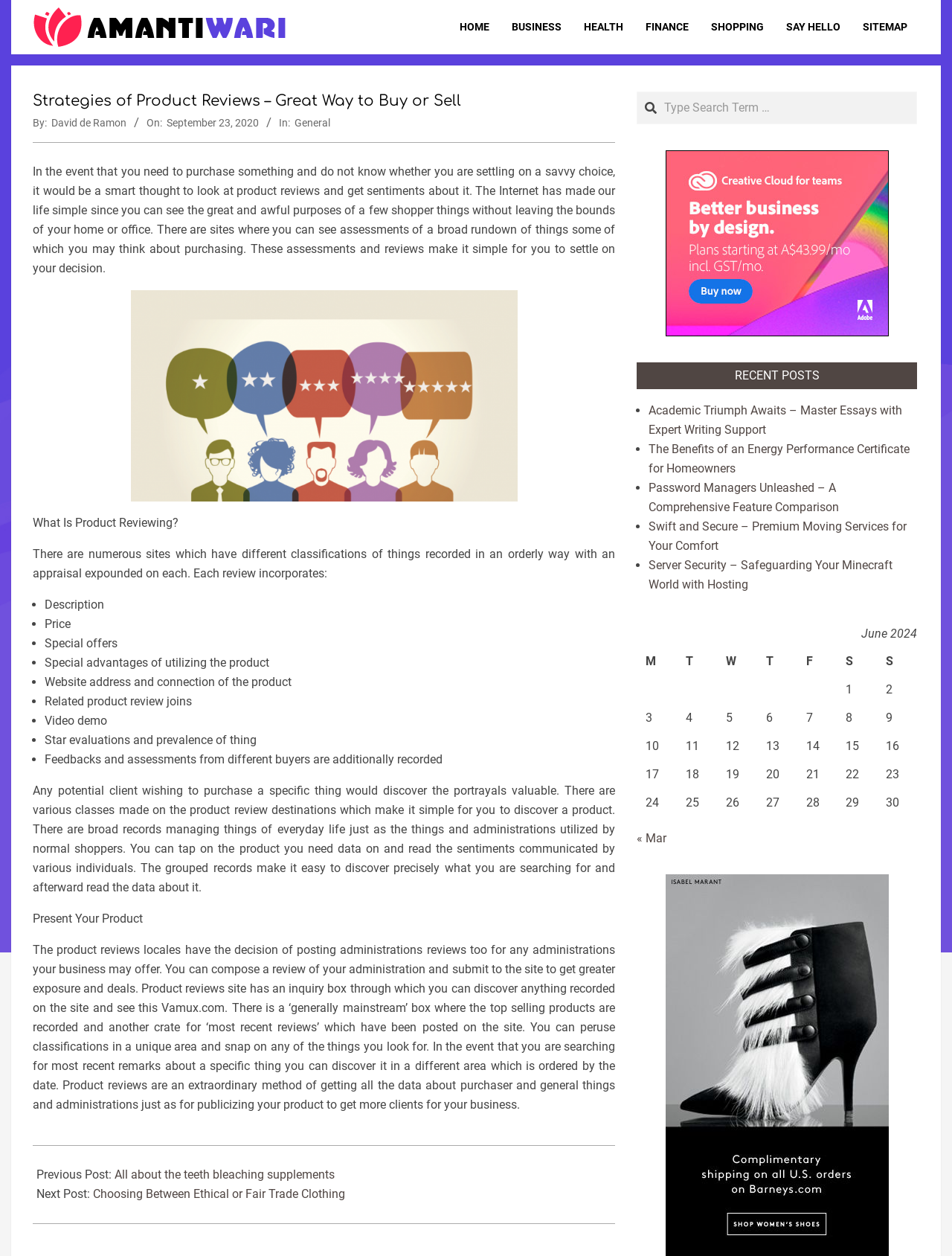Extract the main heading text from the webpage.

Strategies of Product Reviews – Great Way to Buy or Sell